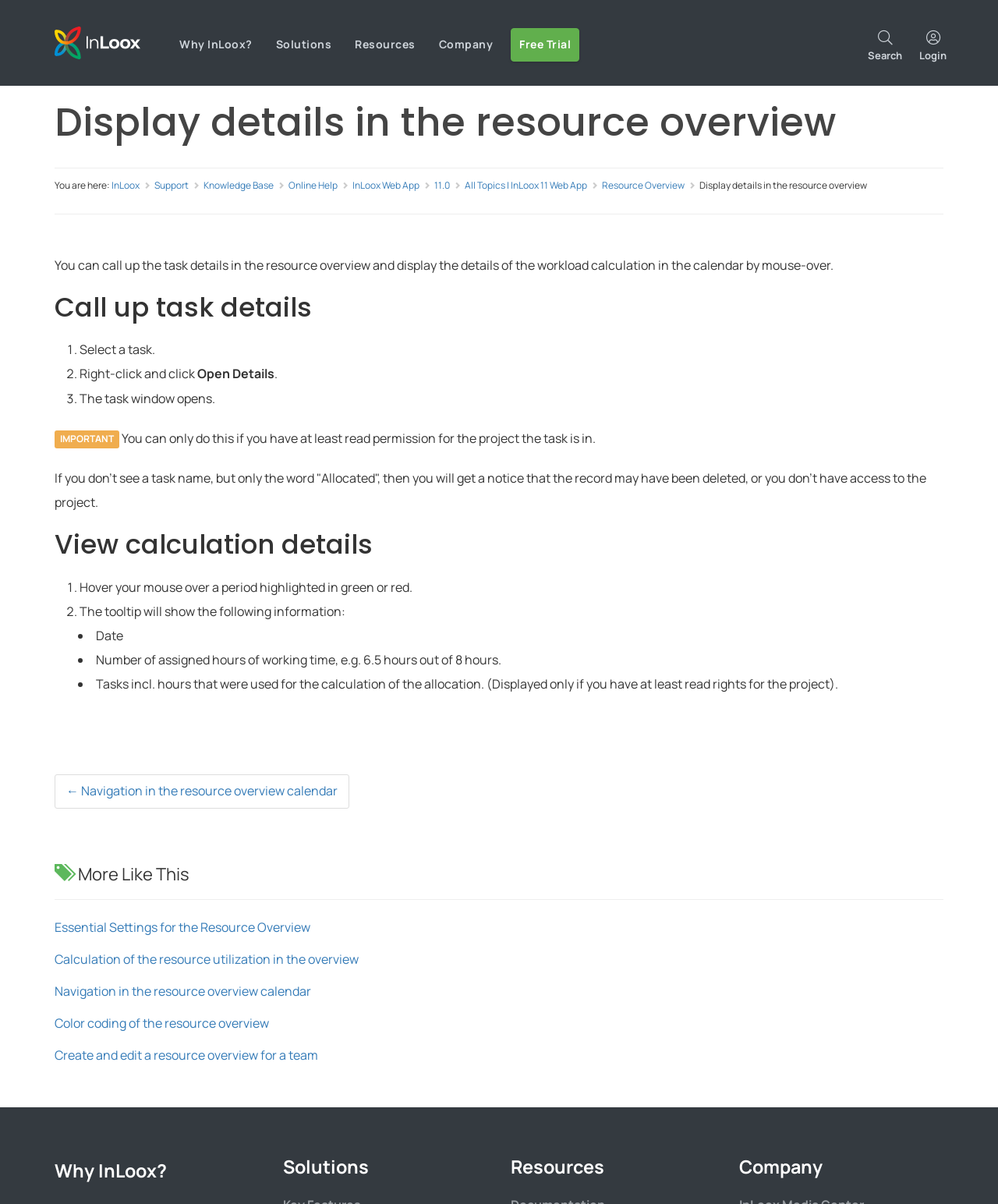Please find and generate the text of the main heading on the webpage.

Display details in the resource overview